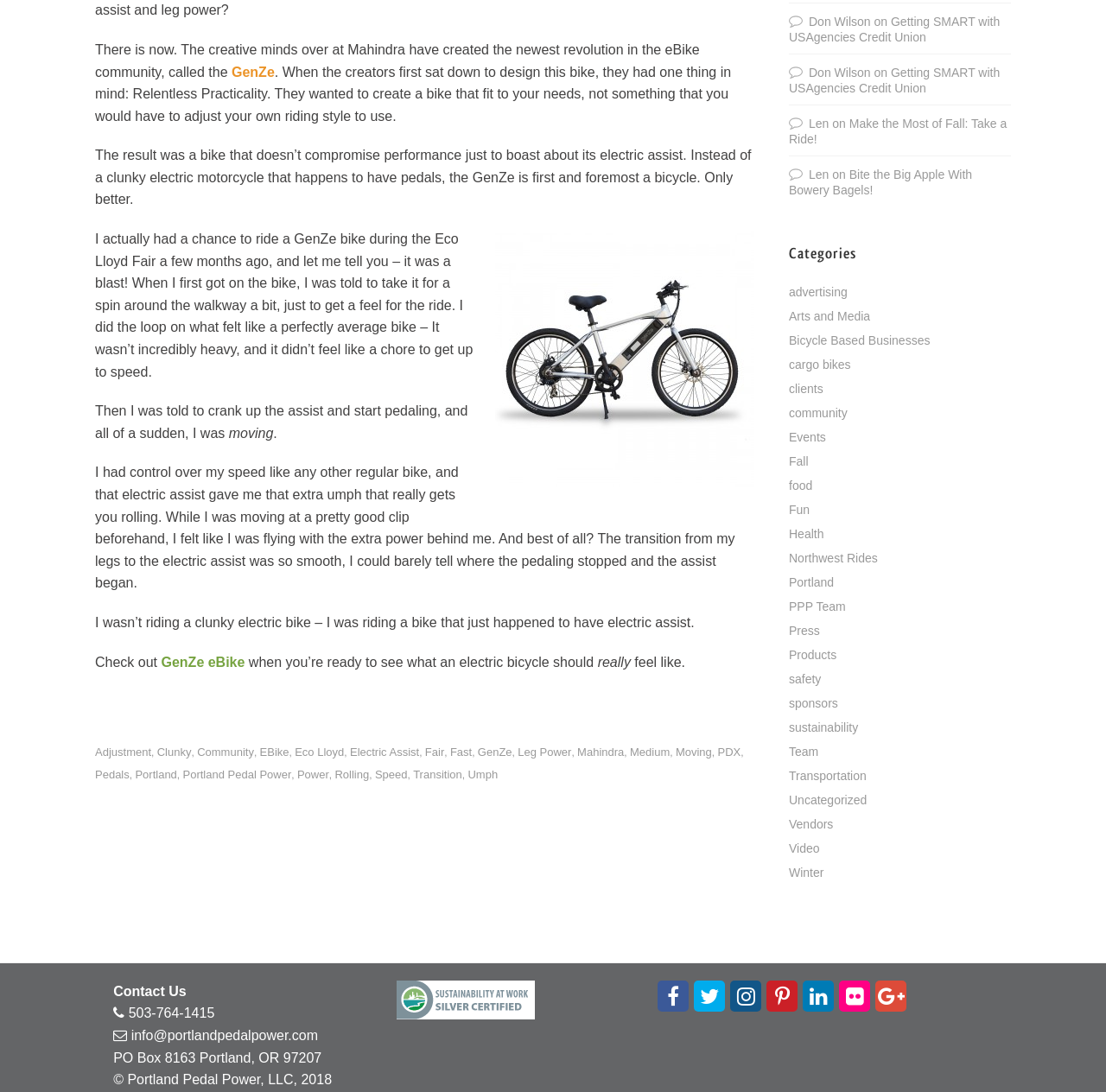Extract the bounding box coordinates for the HTML element that matches this description: "Eco Lloyd". The coordinates should be four float numbers between 0 and 1, i.e., [left, top, right, bottom].

[0.267, 0.684, 0.311, 0.694]